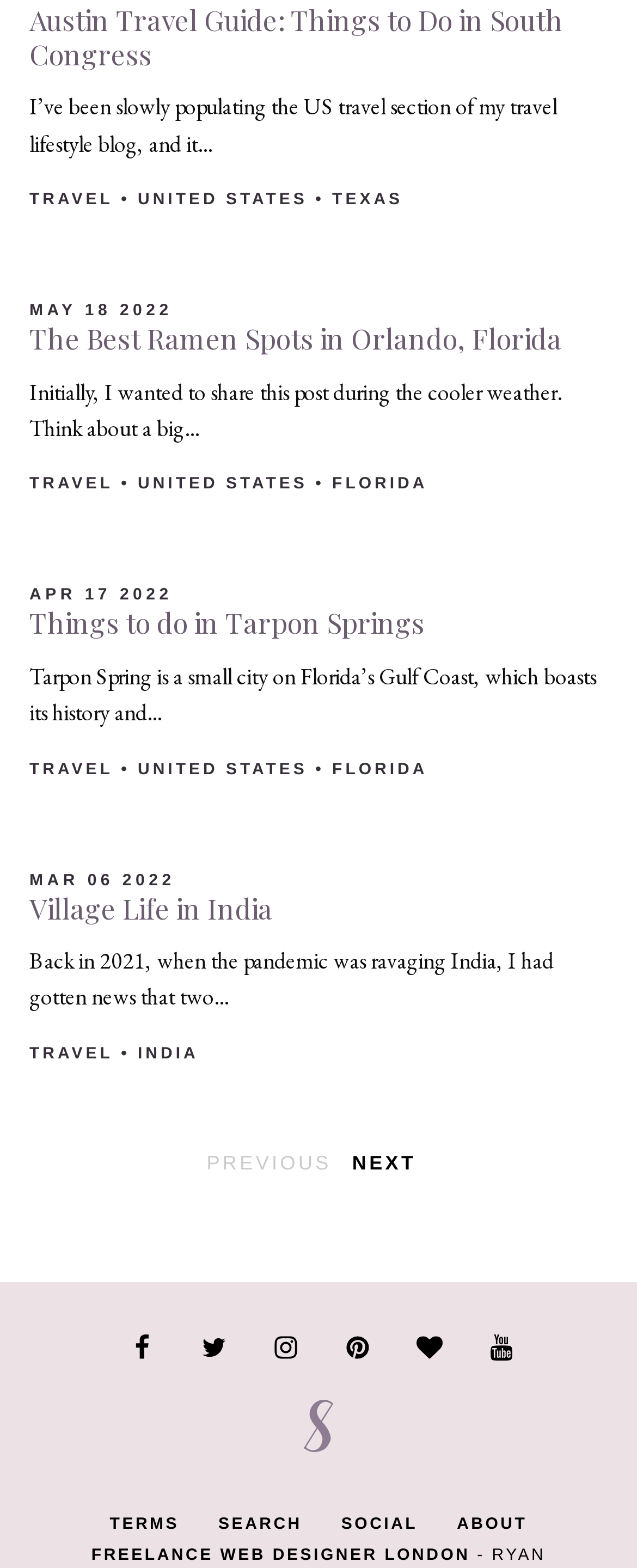How many social media links are at the bottom of the webpage?
Offer a detailed and exhaustive answer to the question.

I scrolled down to the bottom of the webpage and found a series of link elements with images, which represent social media links. I counted them and found 6 social media links.